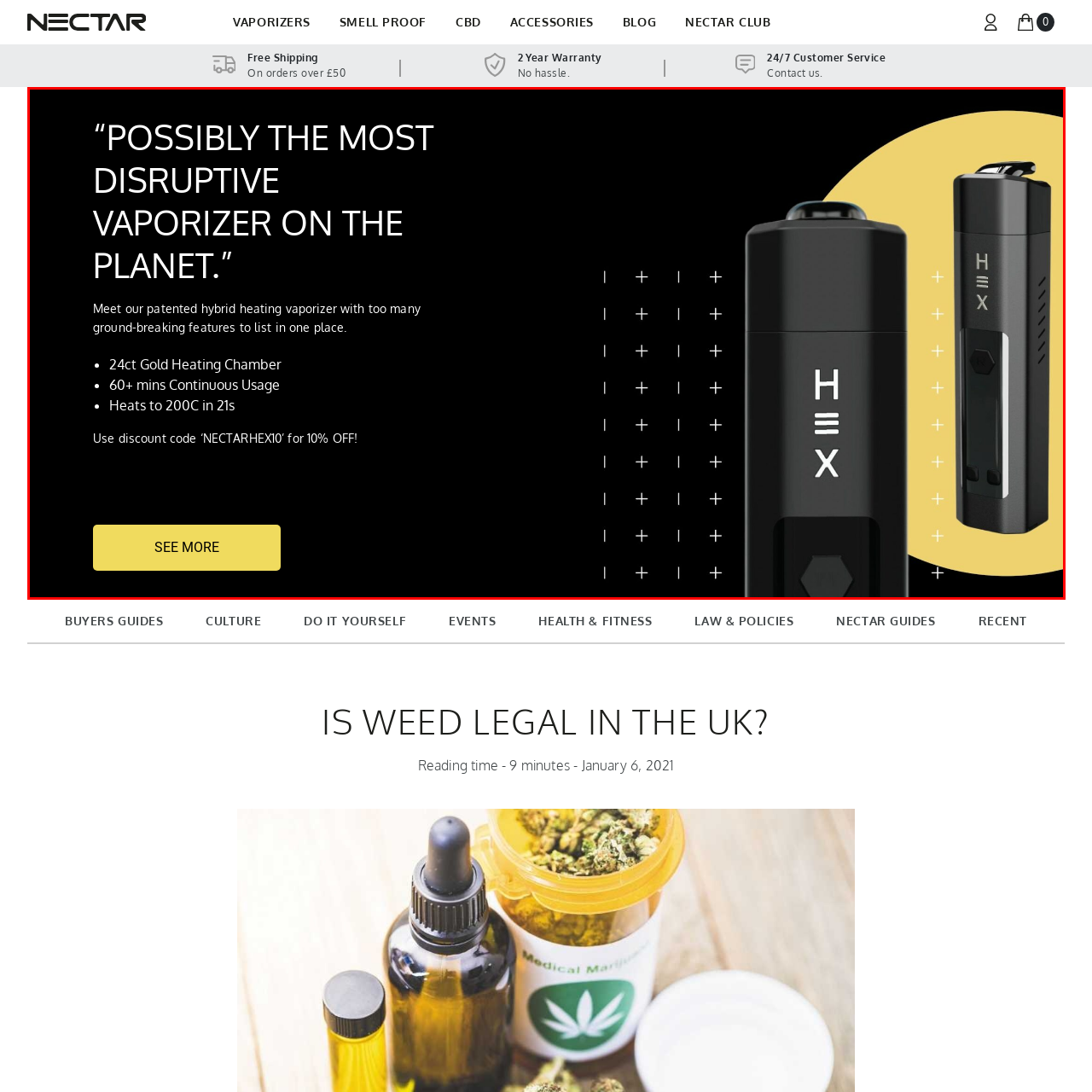Explain in detail what is depicted in the image within the red-bordered box.

The image showcases a sleek, modern vaporizer, touted as “possibly the most disruptive vaporizer on the planet.” It features a striking black design with a 24-carat gold heating chamber, demonstrating premium quality and innovative engineering. Promotional text highlights its impressive capabilities, including over 60 minutes of continuous usage and the ability to heat up to 200°C in just 21 seconds. The image encourages potential customers to take advantage of a special offer, using the discount code 'NECTARHEX10' for 10% off. A prominent call-to-action button labeled "SEE MORE" invites viewers to explore further details about this cutting-edge product.